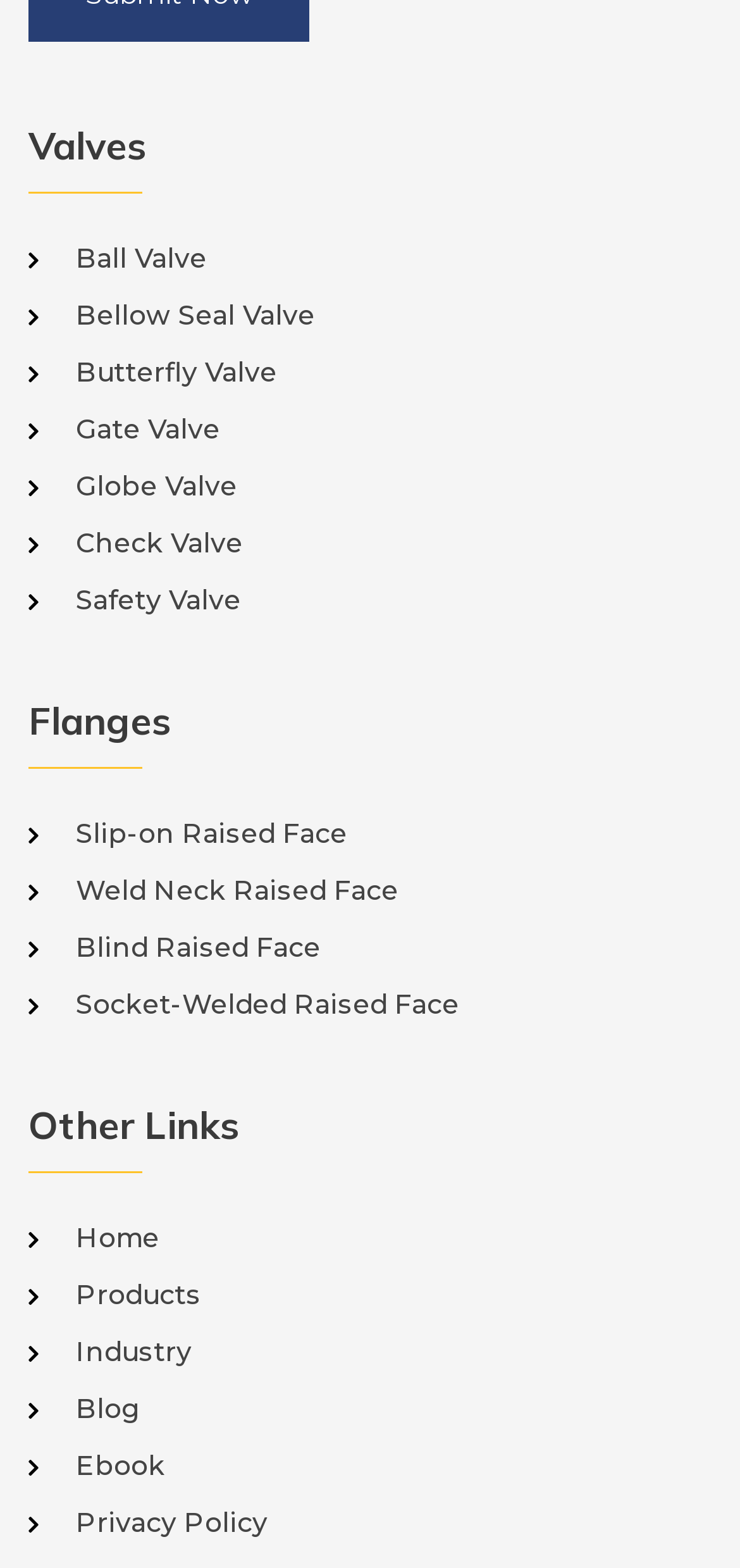Please locate the bounding box coordinates of the element that needs to be clicked to achieve the following instruction: "Read more about this story". The coordinates should be four float numbers between 0 and 1, i.e., [left, top, right, bottom].

None